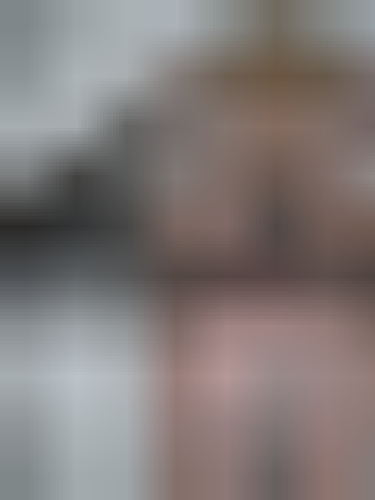What type of attire is the person wearing?
Refer to the image and provide a one-word or short phrase answer.

Casual